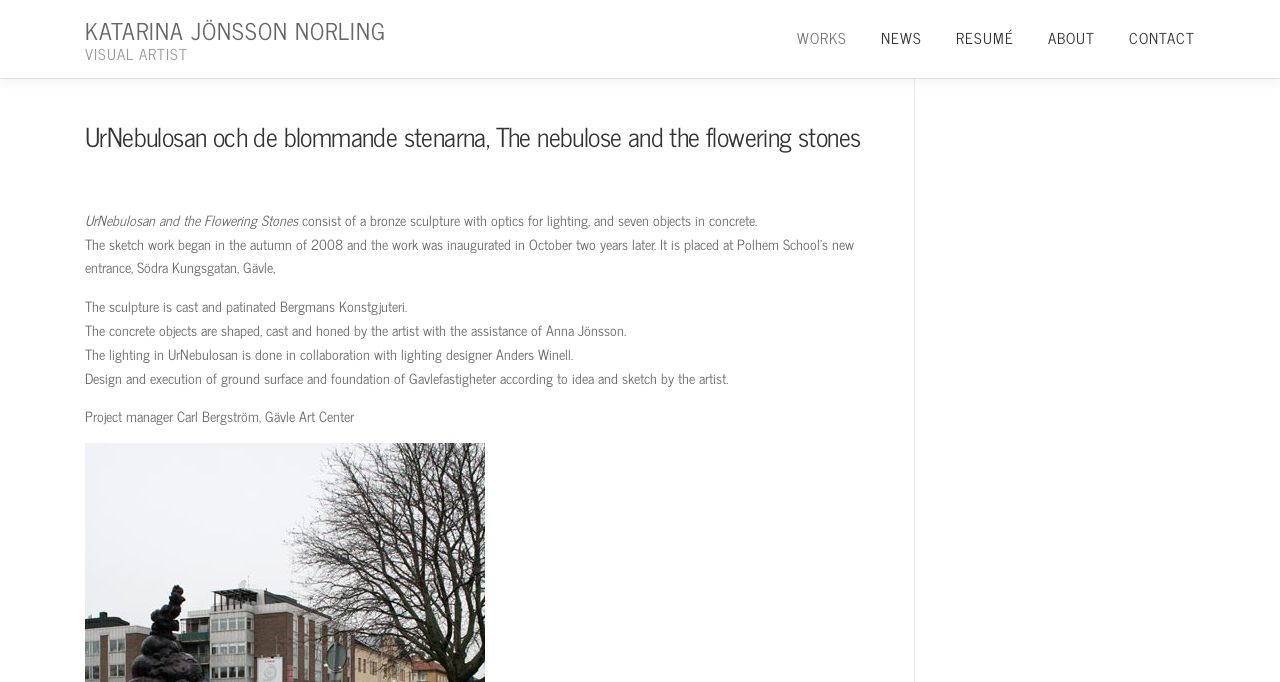Locate the primary heading on the webpage and return its text.

UrNebulosan och de blommande stenarna, The nebulose and the flowering stones